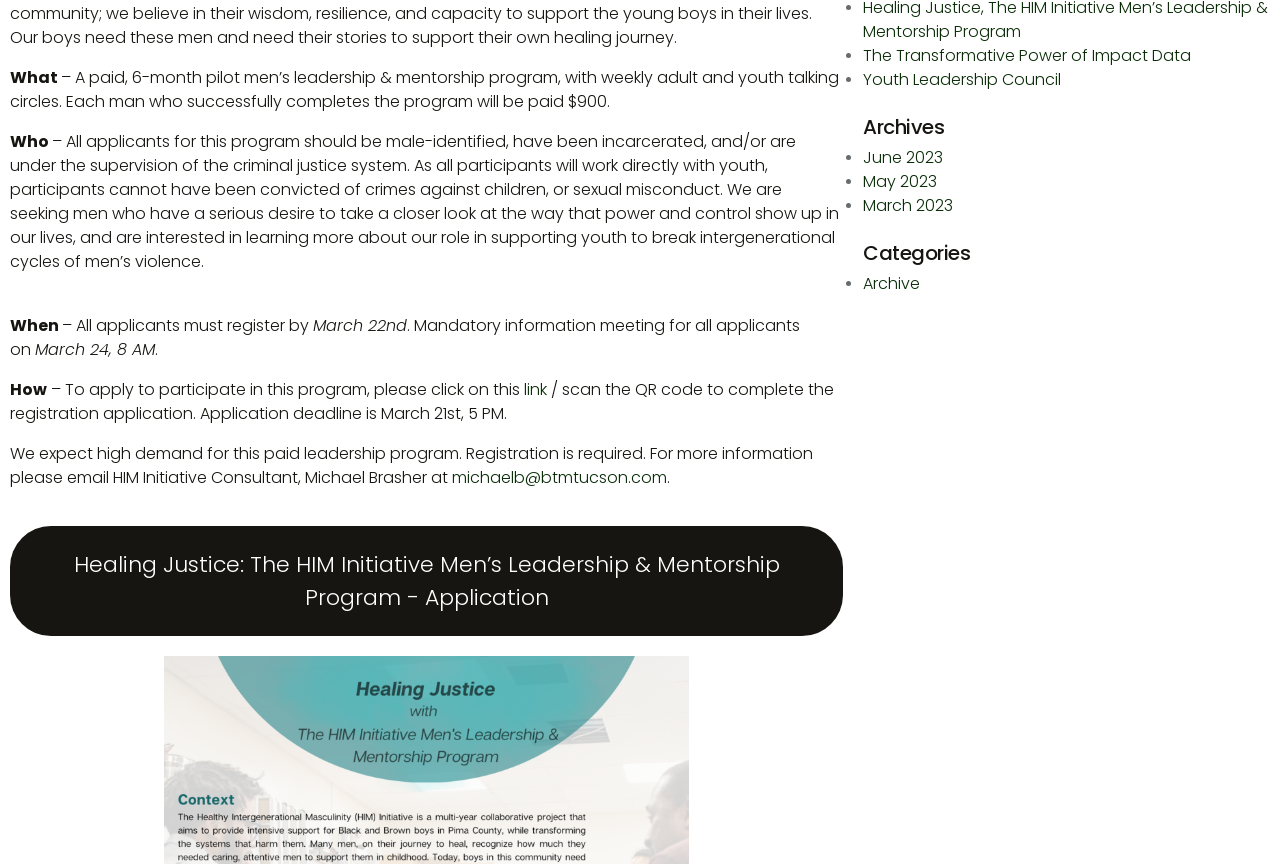Using the provided description Archive, find the bounding box coordinates for the UI element. Provide the coordinates in (top-left x, top-left y, bottom-right x, bottom-right y) format, ensuring all values are between 0 and 1.

[0.674, 0.315, 0.719, 0.341]